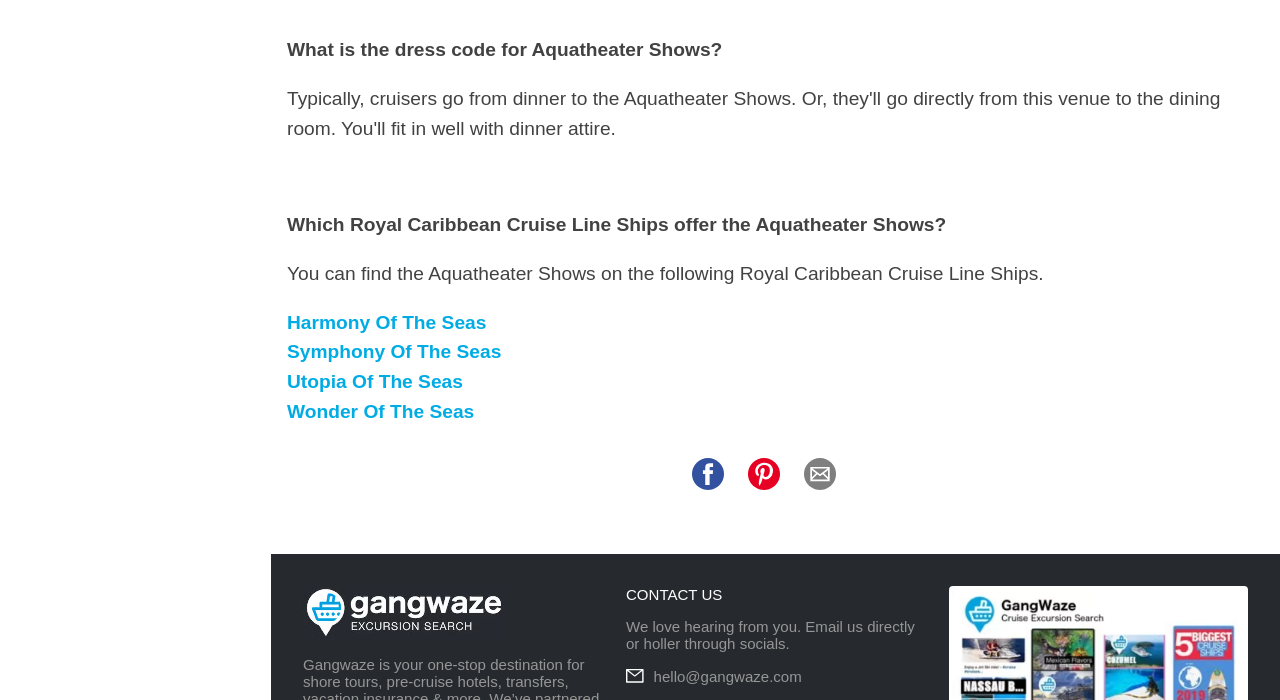Given the element description "hello@gangwaze.com" in the screenshot, predict the bounding box coordinates of that UI element.

[0.489, 0.953, 0.723, 0.979]